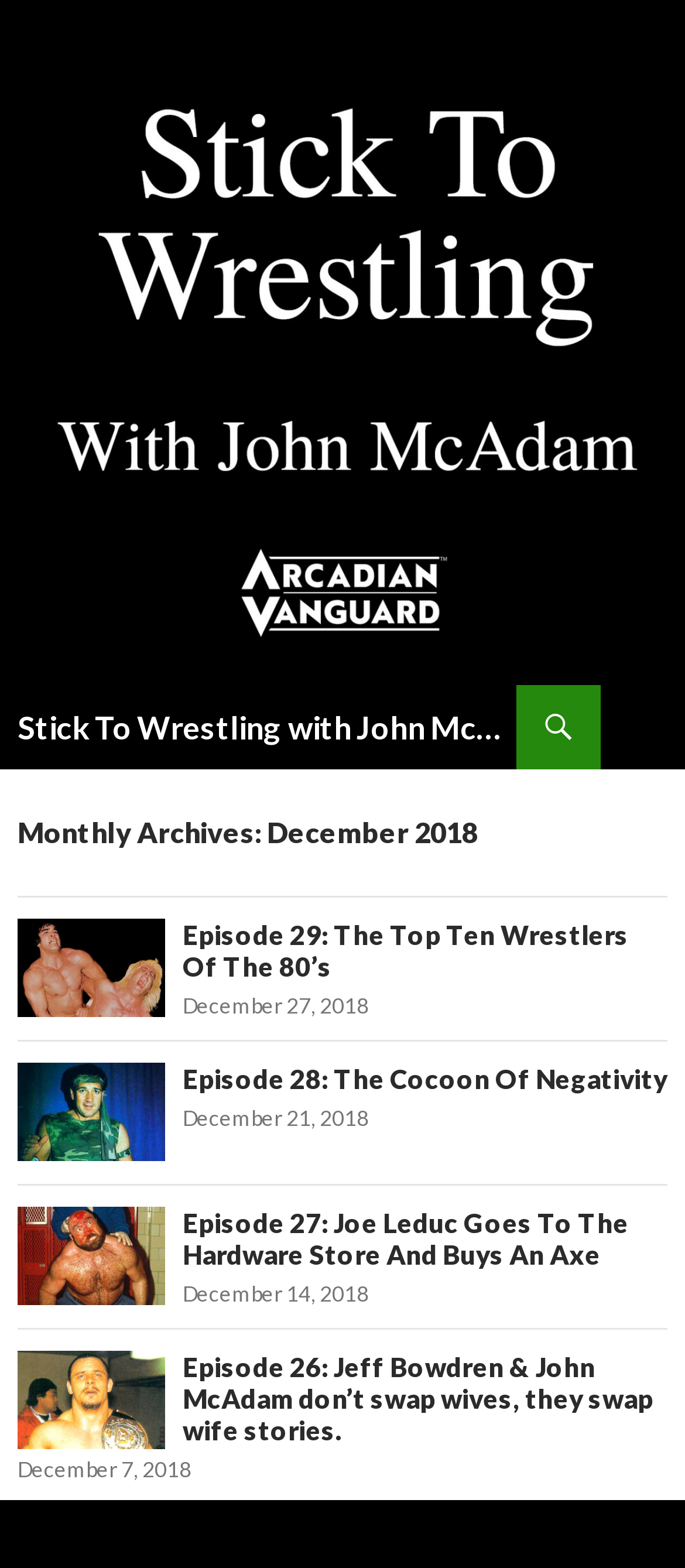Please find the bounding box coordinates of the element's region to be clicked to carry out this instruction: "View Episode 28: The Cocoon Of Negativity".

[0.267, 0.678, 0.974, 0.698]